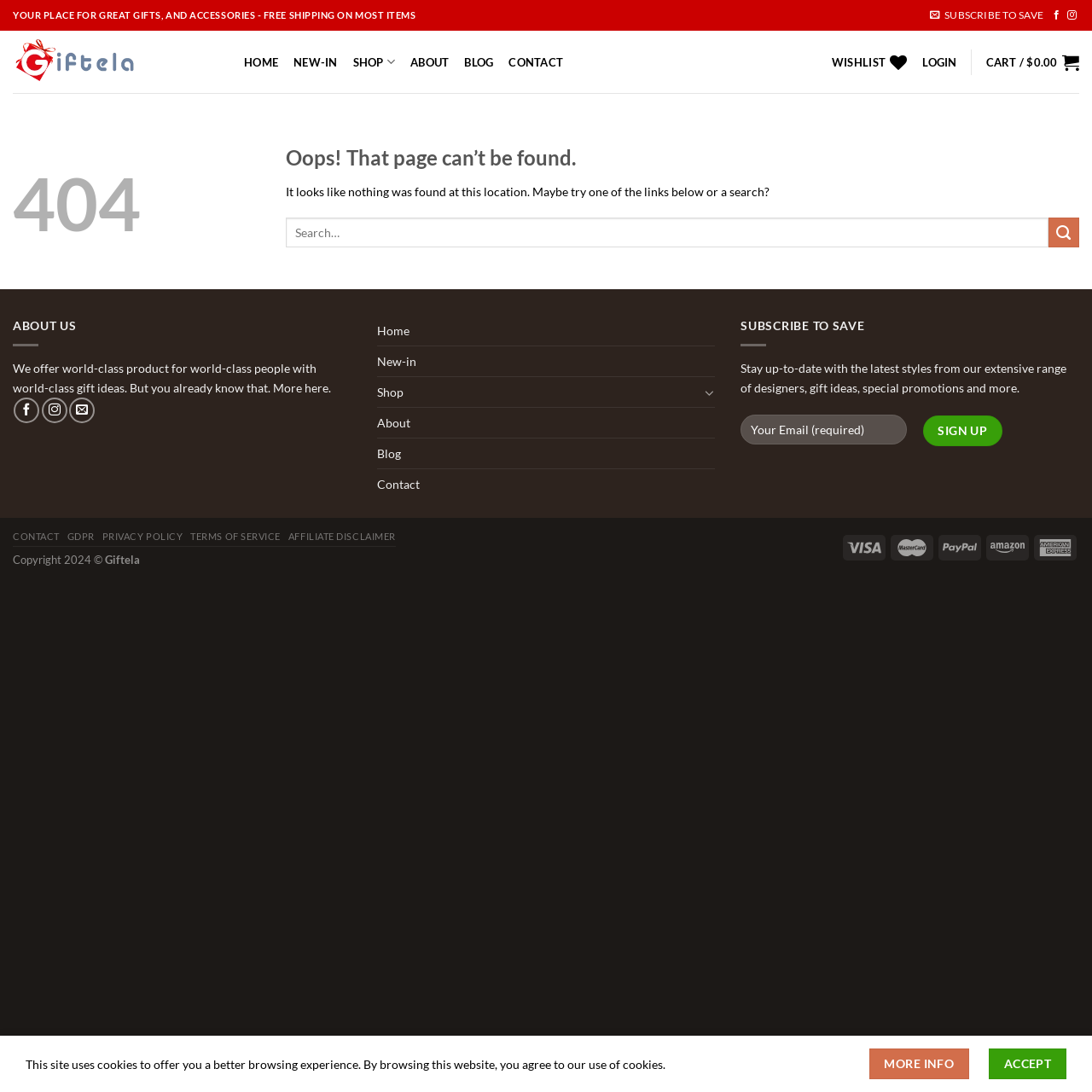From the webpage screenshot, identify the region described by name="your-email" placeholder="Your Email (required)". Provide the bounding box coordinates as (top-left x, top-left y, bottom-right x, bottom-right y), with each value being a floating point number between 0 and 1.

[0.678, 0.38, 0.83, 0.407]